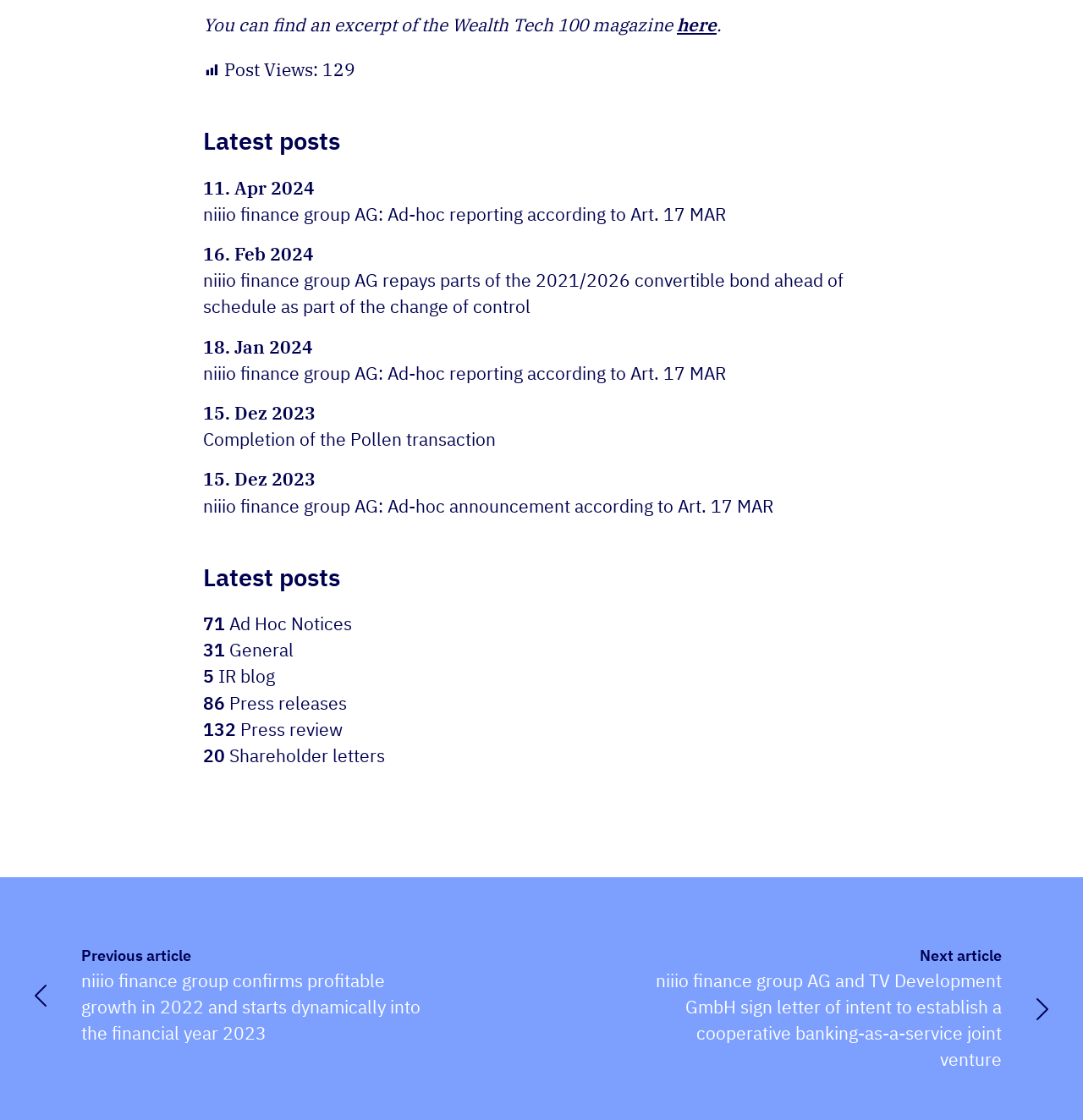Please determine the bounding box coordinates of the section I need to click to accomplish this instruction: "View next article".

[0.603, 0.844, 0.975, 0.958]